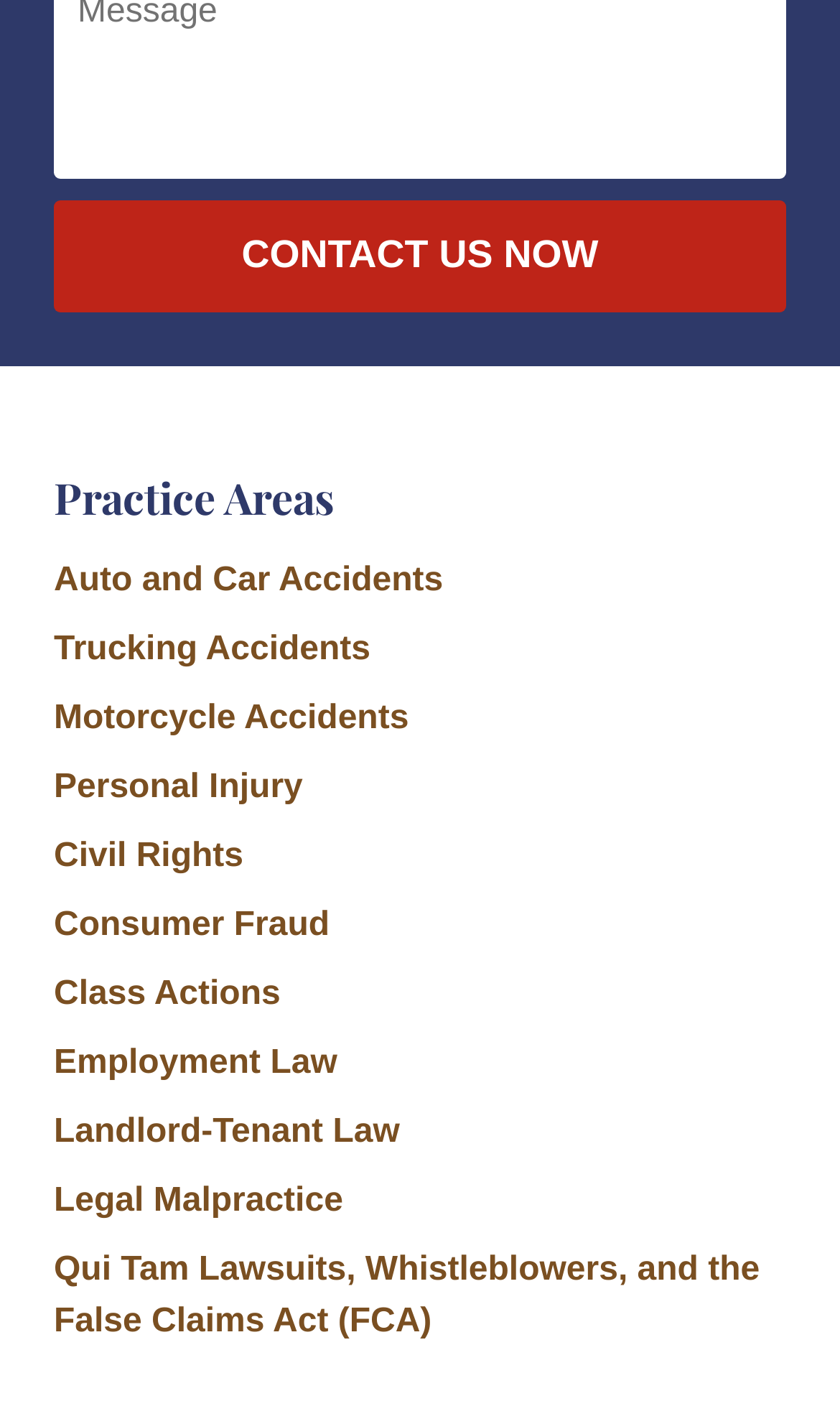Identify the bounding box for the UI element that is described as follows: "Consumer Fraud".

[0.064, 0.647, 0.392, 0.673]